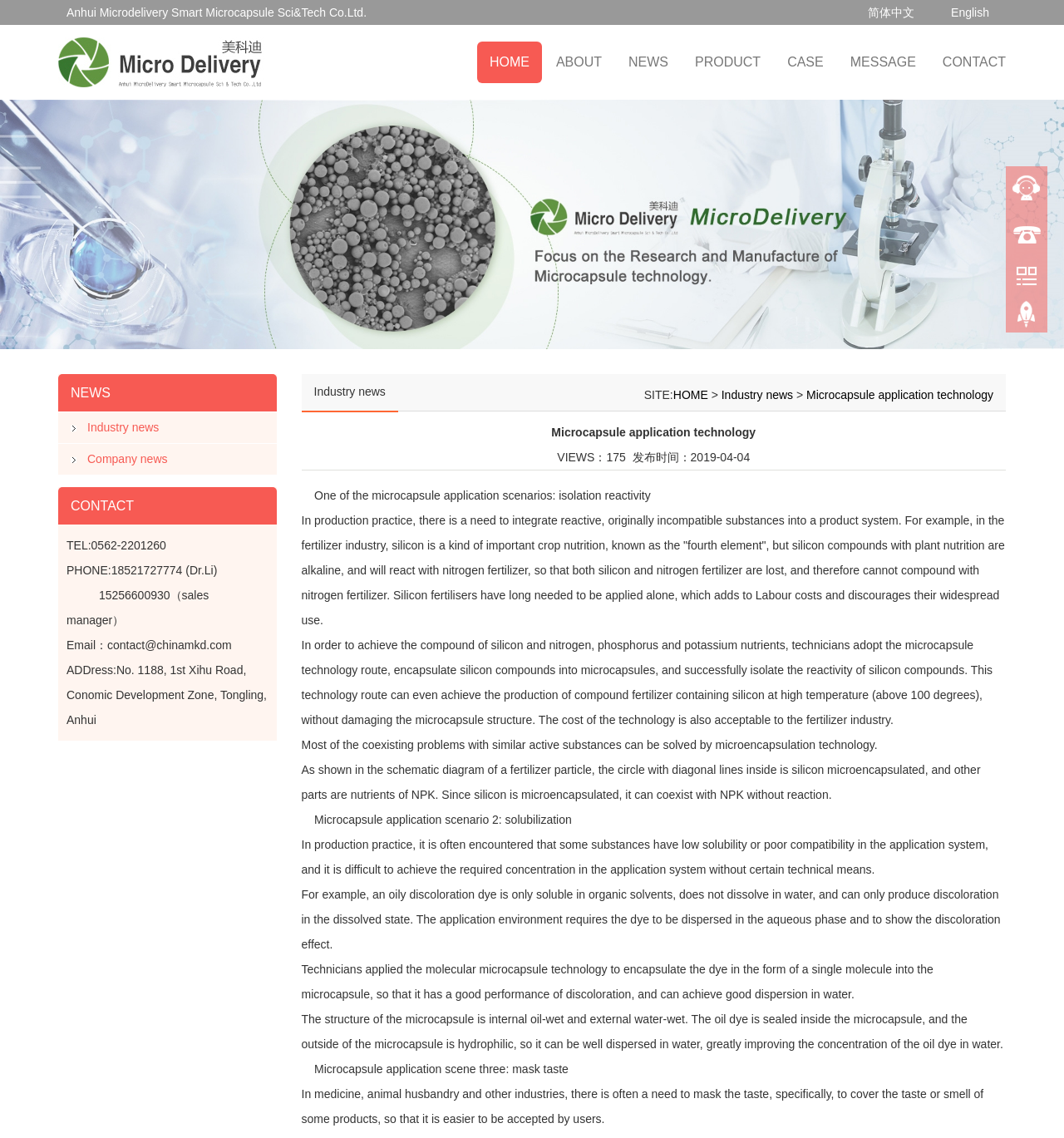What is the company's phone number?
Using the image, answer in one word or phrase.

18521727774